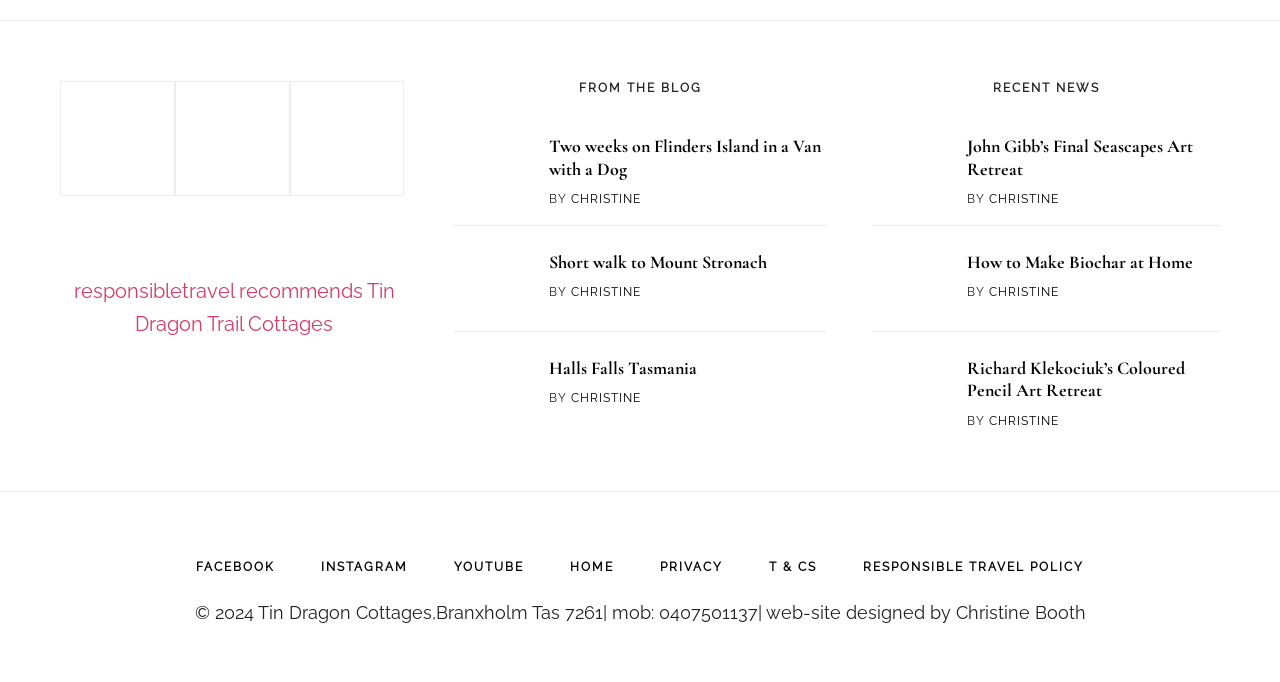Identify the bounding box coordinates for the UI element that matches this description: "Christine".

[0.446, 0.574, 0.501, 0.594]